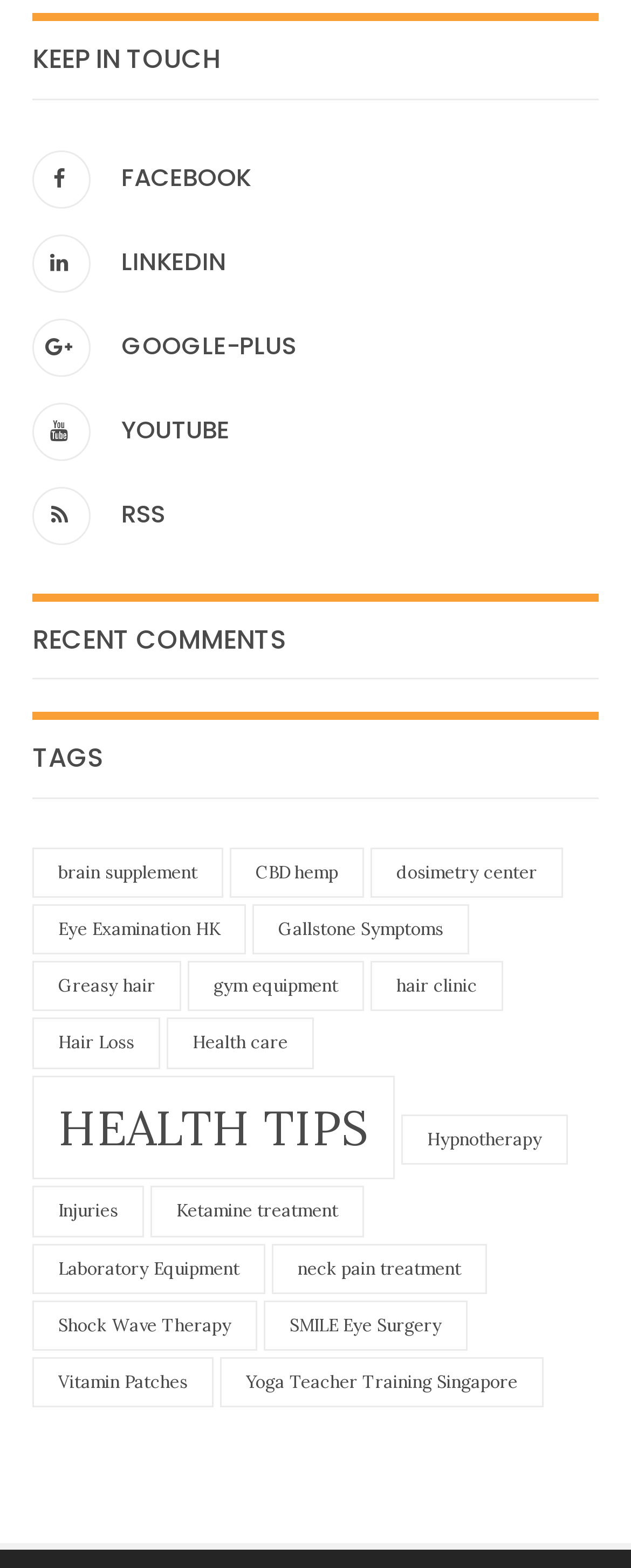Reply to the question with a single word or phrase:
How many social media links are available?

5